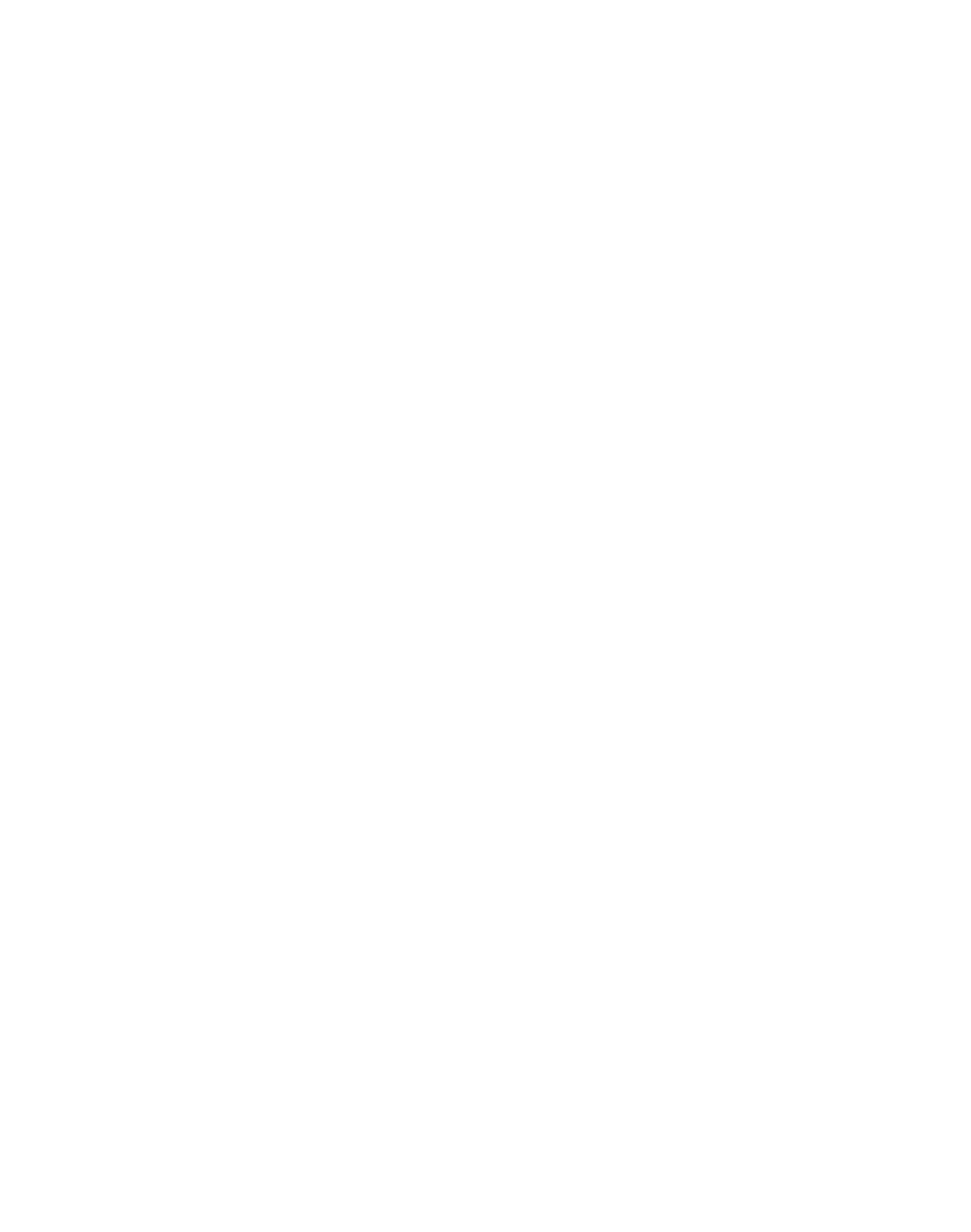Predict the bounding box coordinates for the UI element described as: "info@creativemeats.com.au". The coordinates should be four float numbers between 0 and 1, presented as [left, top, right, bottom].

[0.221, 0.181, 0.738, 0.223]